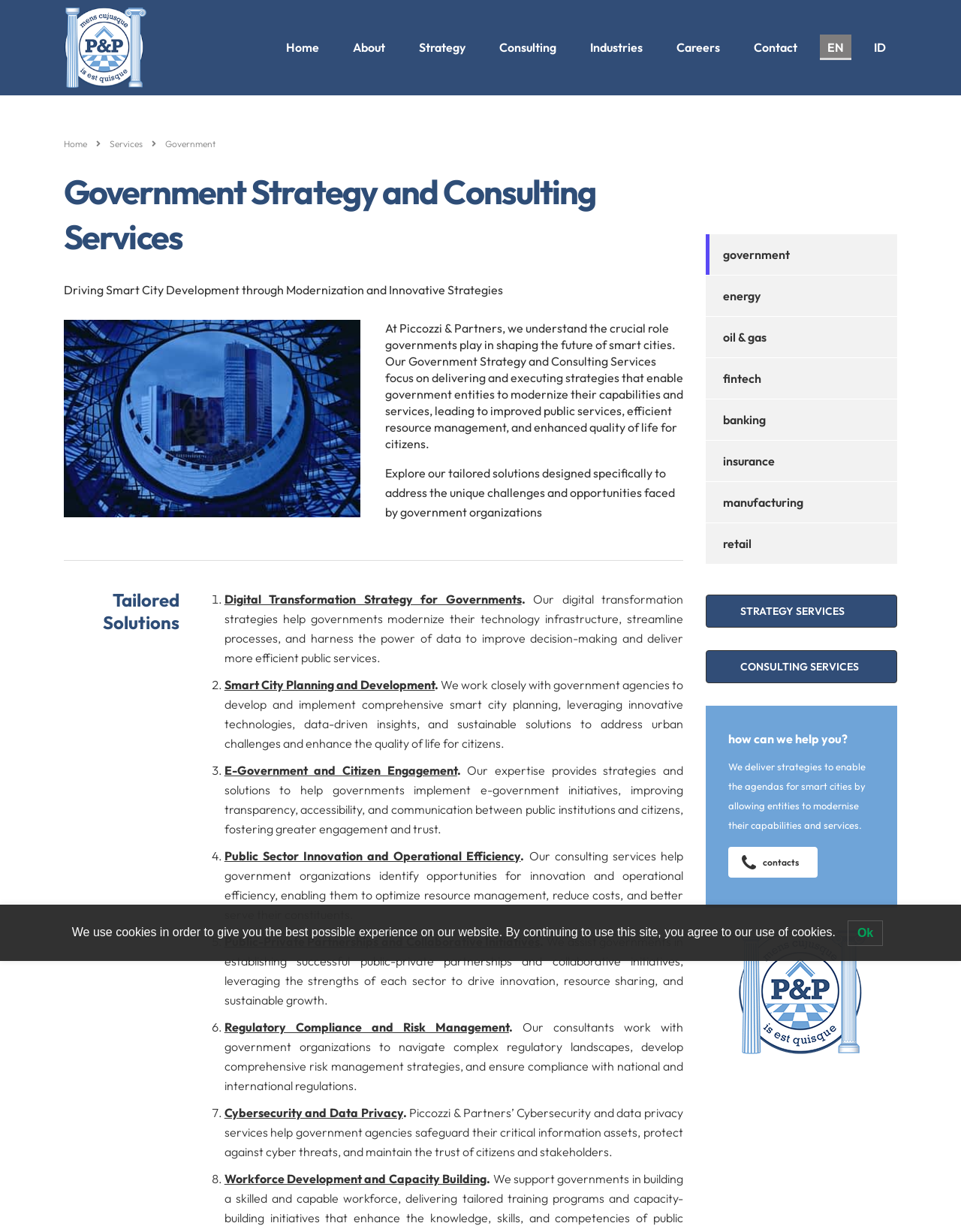Provide a short answer to the following question with just one word or phrase: What is the last tailored solution listed on the webpage?

Workforce Development and Capacity Building